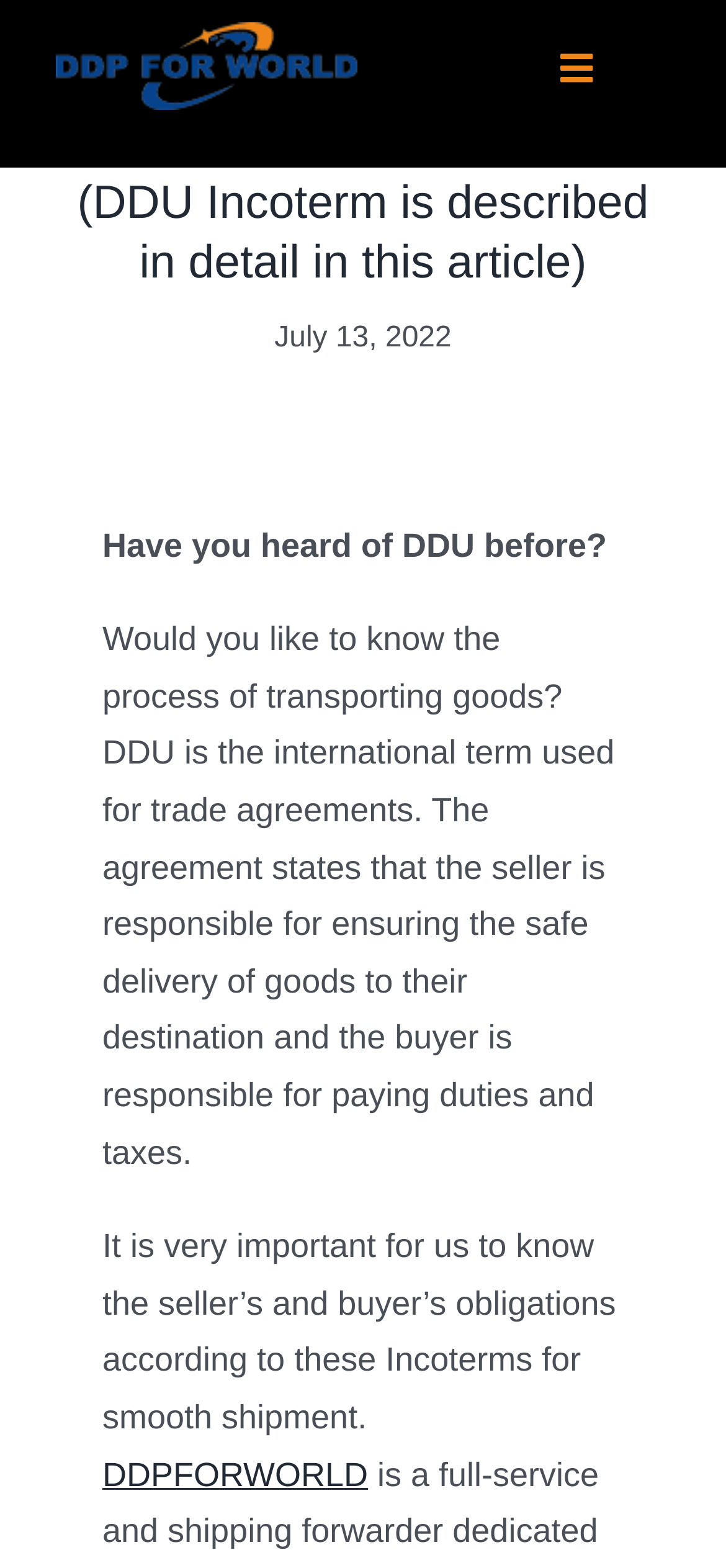Please determine the bounding box of the UI element that matches this description: alt="DDP FOR WORLD Logo". The coordinates should be given as (top-left x, top-left y, bottom-right x, bottom-right y), with all values between 0 and 1.

[0.077, 0.013, 0.492, 0.037]